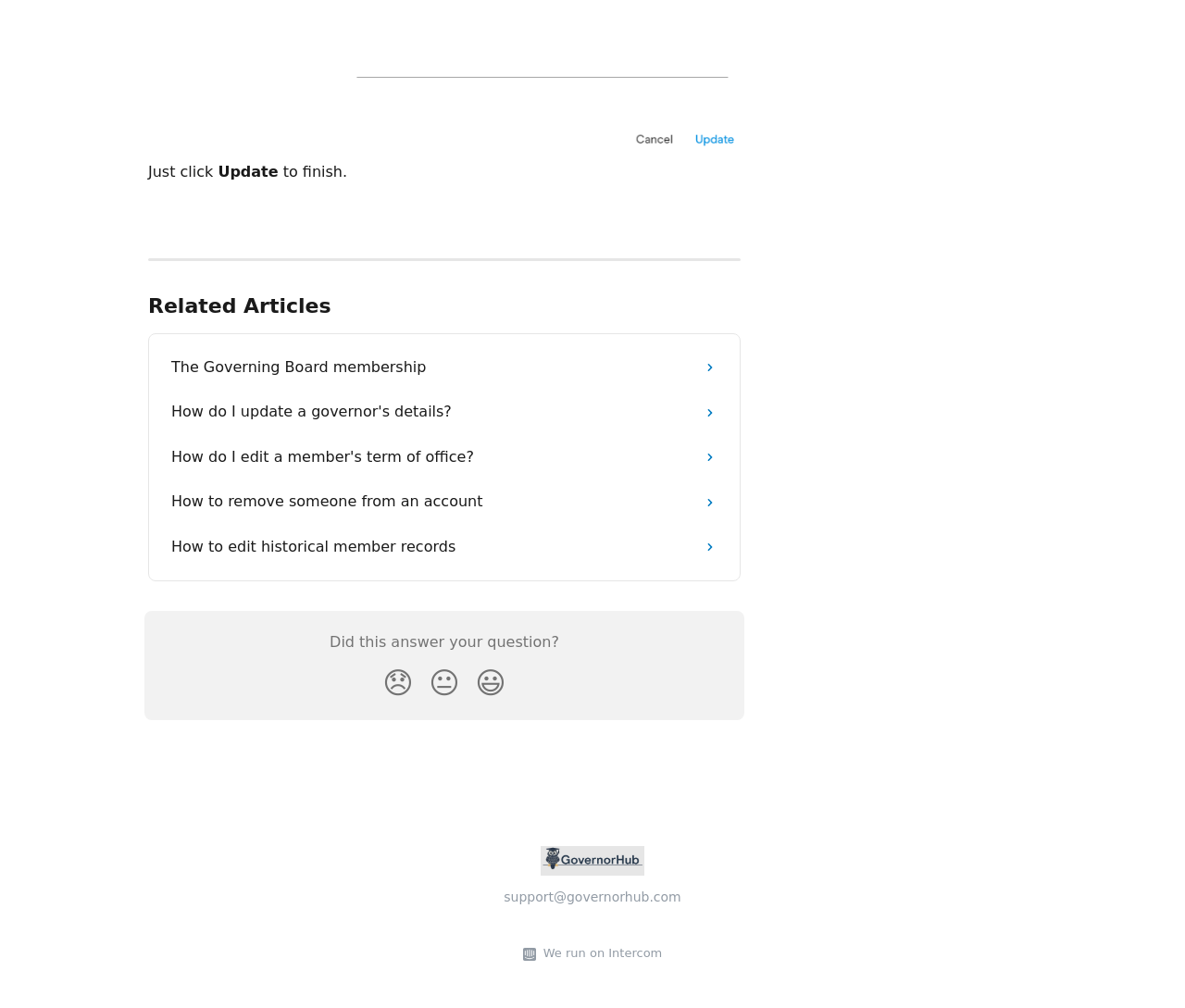Answer the following query concisely with a single word or phrase:
What is the email address for support?

support@governorhub.com